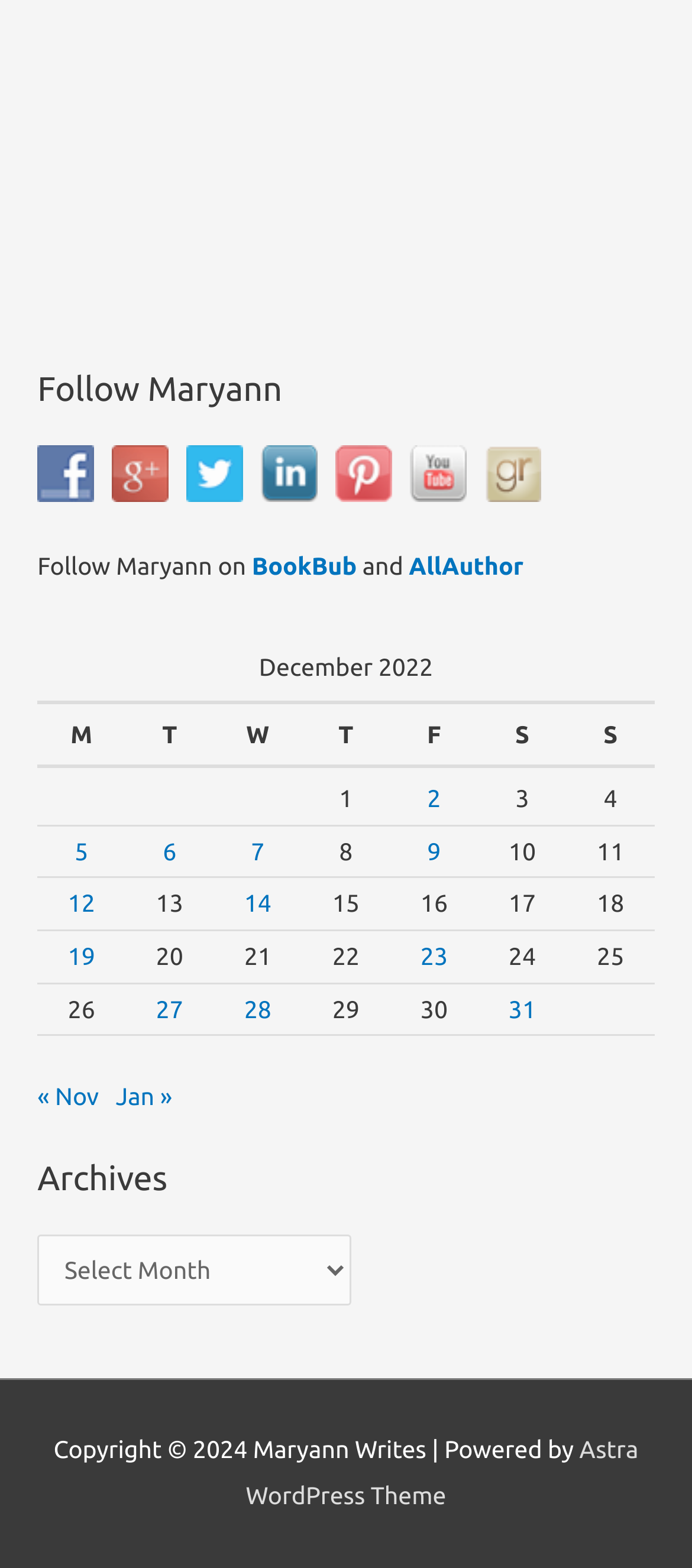How many days of the month have posts?
Using the information from the image, answer the question thoroughly.

I counted the number of rows in the table with the caption 'December 2022' and found 12 rows with dates and links to posts, indicating that there are posts on 12 days of the month.